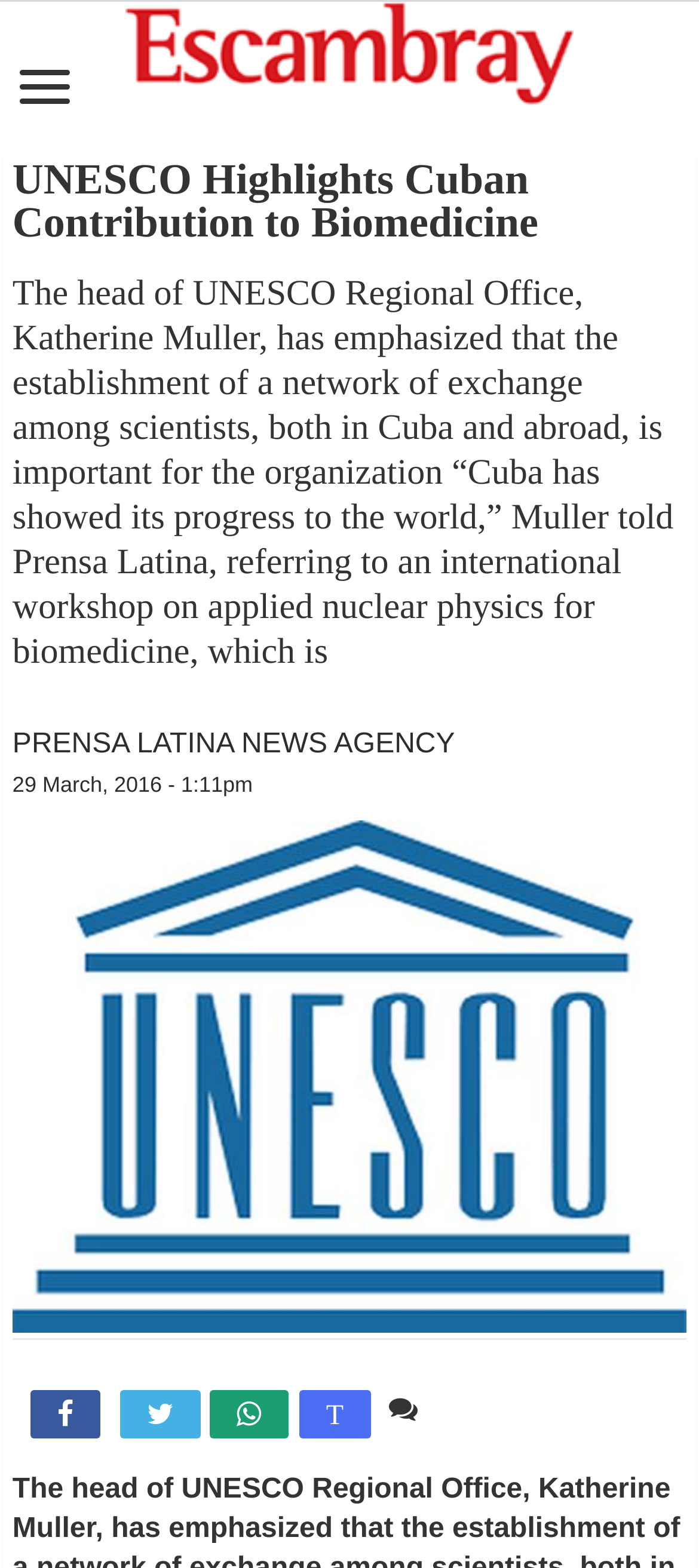Identify the bounding box for the described UI element. Provide the coordinates in (top-left x, top-left y, bottom-right x, bottom-right y) format with values ranging from 0 to 1: 29 March, 2016 - 1:11pm

[0.018, 0.493, 0.362, 0.509]